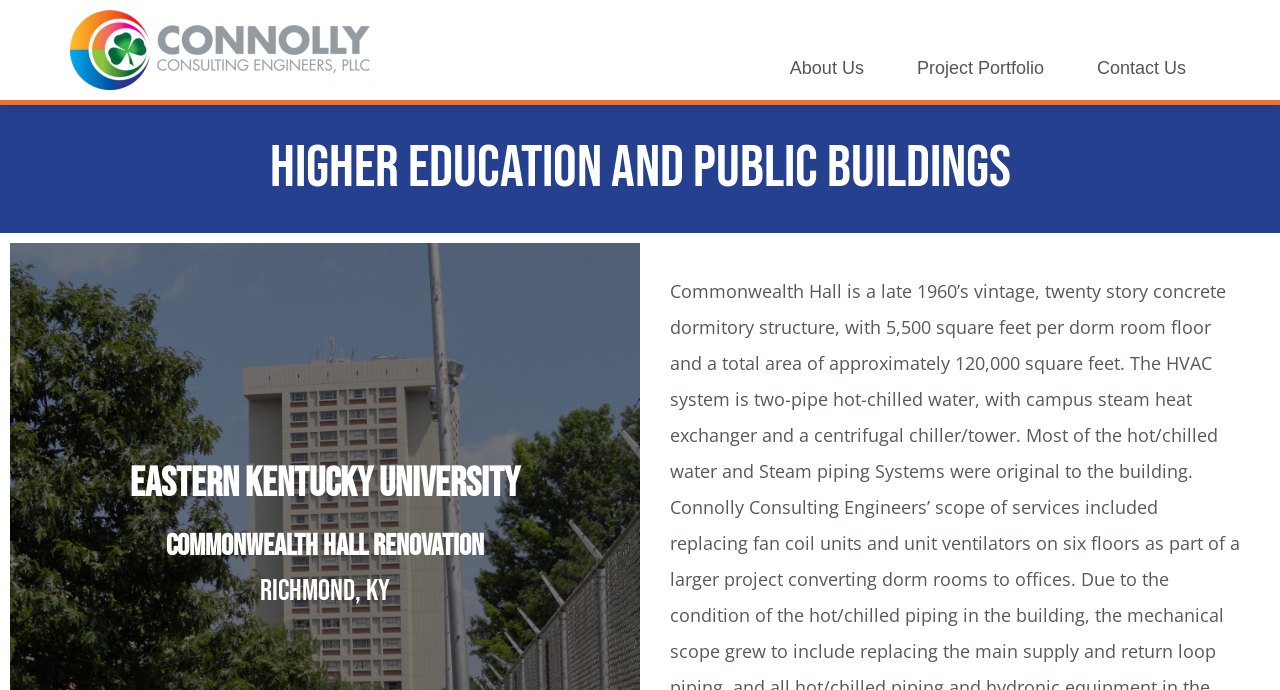With reference to the screenshot, provide a detailed response to the question below:
What is the name of the university mentioned on the webpage?

The webpage mentions 'Eastern Kentucky University' as a project, which suggests that it is a university that Connolly Consulting Engineers has worked with.